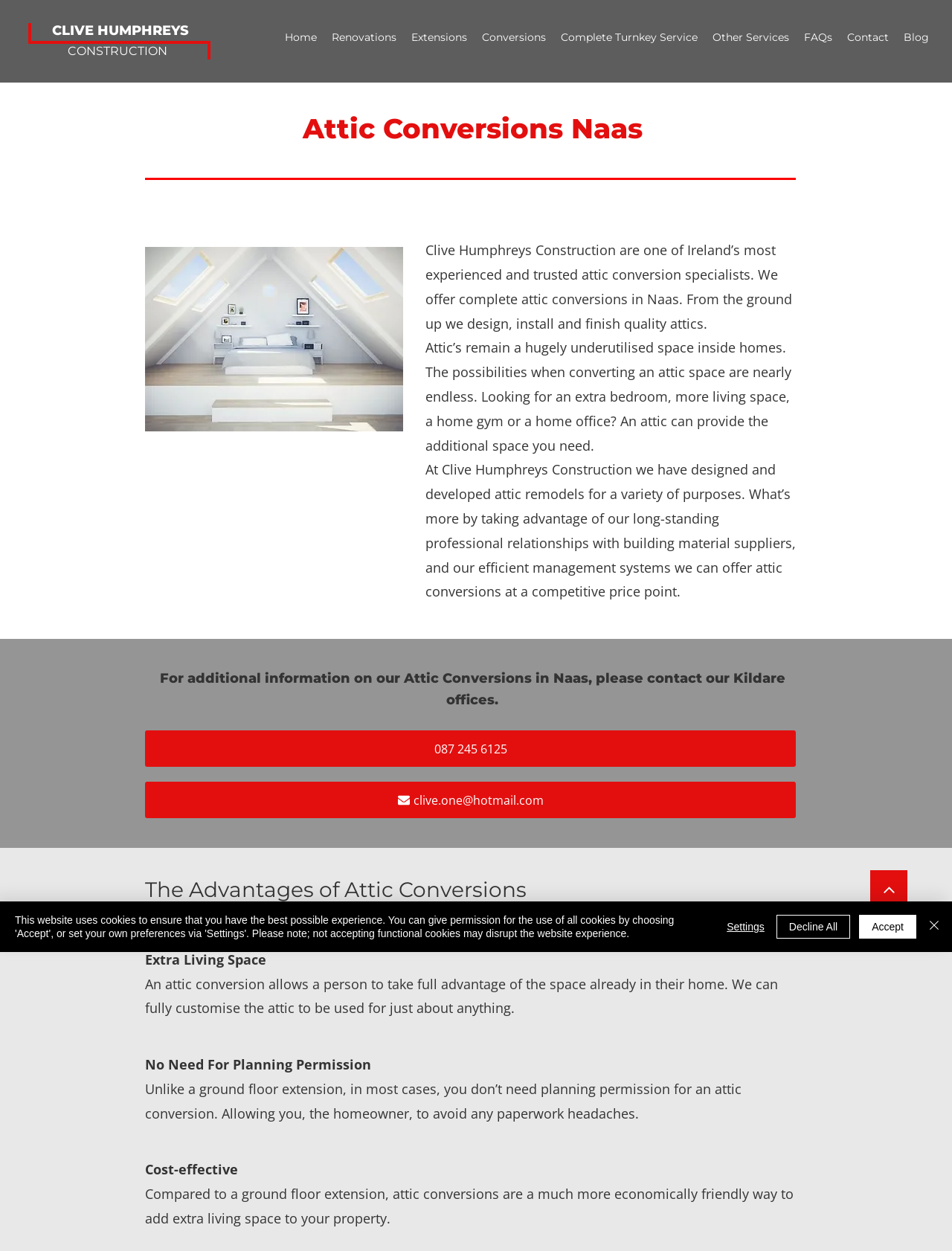Generate a comprehensive description of the webpage.

The webpage is about Clive Humphreys Construction, a company that specializes in attic conversions in Naas. At the top of the page, there is a header section with the company name "CLIVE HUMPHREYS" and "CONSTRUCTION" written in a larger font. Below the header, there is a navigation menu with links to different sections of the website, including "Home", "Renovations", "Extensions", "Conversions", "Complete Turnkey Service", "Other Services", "FAQs", "Contact", and "Blog".

The main content of the page is divided into several sections. The first section has a heading "Attic Conversions Naas" and an image related to attic conversions. Below the image, there is a paragraph of text that describes the company's expertise in attic conversions and their ability to design, install, and finish quality attics.

The next section has two paragraphs of text that discuss the benefits of converting an attic space, including the possibility of adding an extra bedroom, living space, home gym, or home office. The text also mentions that the company has designed and developed attic remodels for various purposes and can offer competitive pricing.

Following this section, there is a call-to-action section with a heading "For additional information on our Attic Conversions in Naas" and two links to contact the company, one for a phone number and one for an email address.

The next section has a heading "The Advantages of Attic Conversions" and lists three benefits: "Extra Living Space", "No Need For Planning Permission", and "Cost-effective". Each benefit has a brief description and a paragraph of text that explains it in more detail.

At the bottom of the page, there is a cookie consent notification that alerts users about the use of cookies on the website. The notification has three buttons: "Accept", "Decline All", and "Settings". There is also a "Close" button with a small image of a cross.